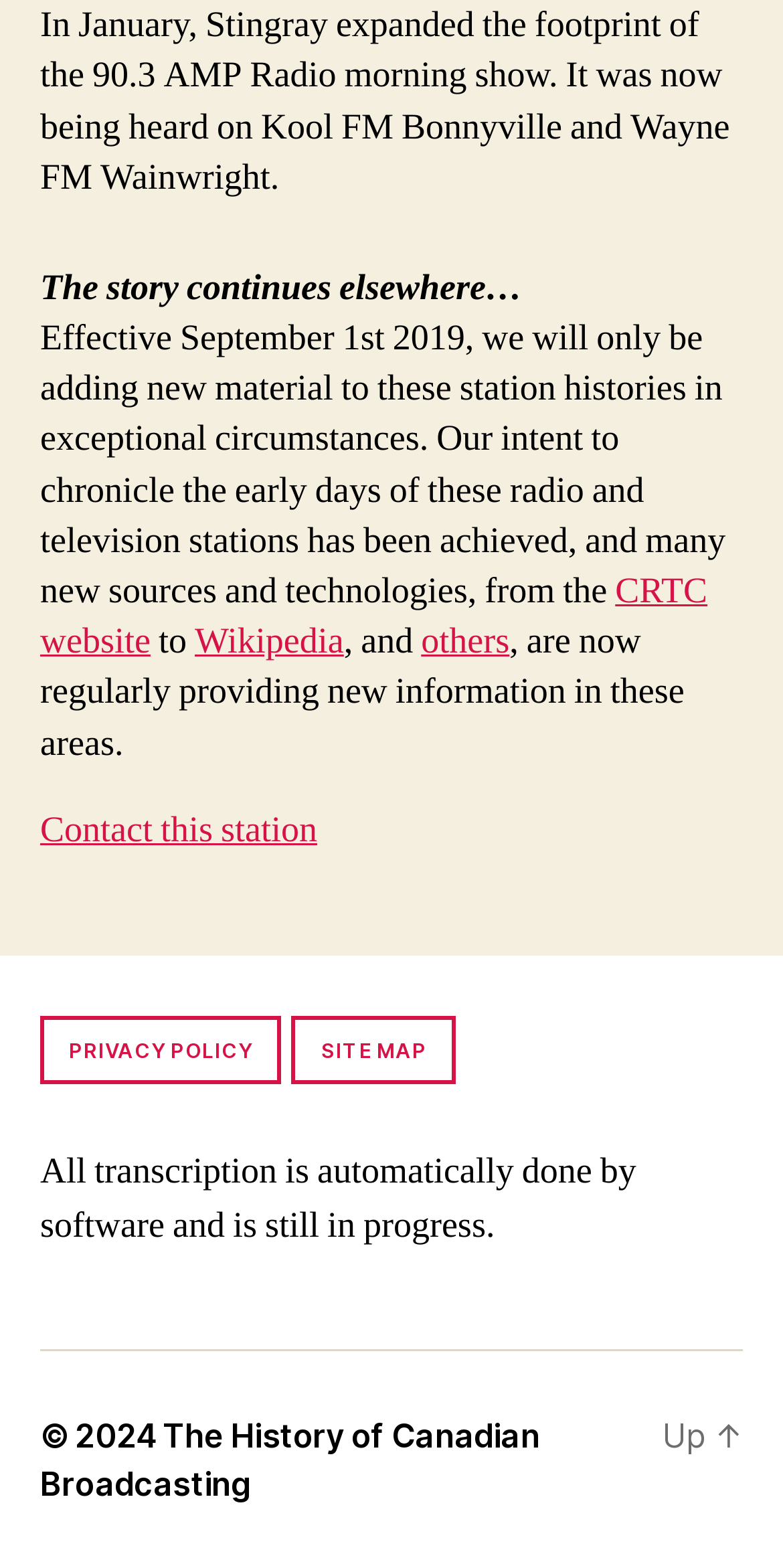Please identify the bounding box coordinates of the element's region that should be clicked to execute the following instruction: "Go to the site map". The bounding box coordinates must be four float numbers between 0 and 1, i.e., [left, top, right, bottom].

[0.373, 0.648, 0.582, 0.692]